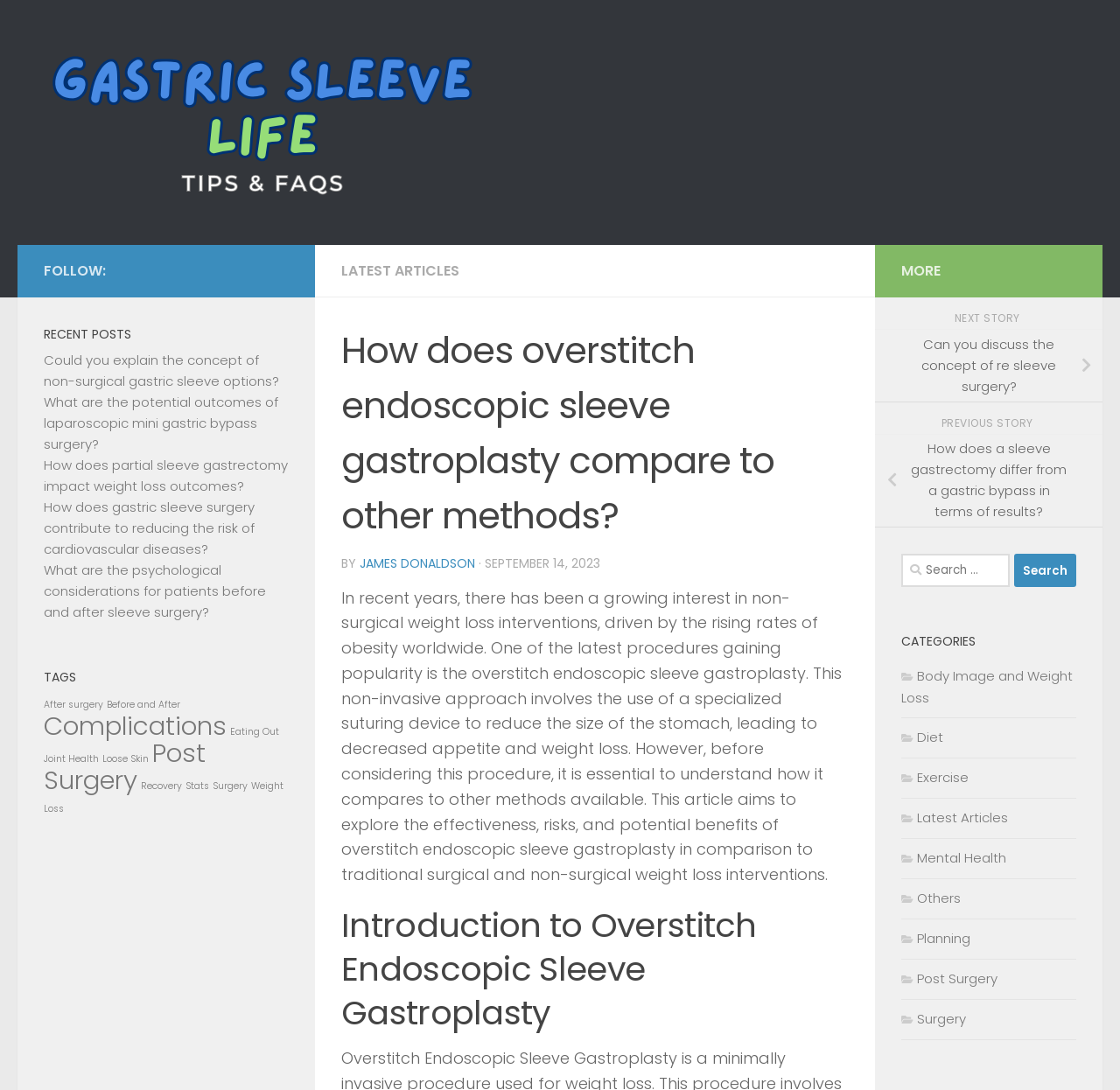What is the purpose of the search bar on the website?
Refer to the image and provide a concise answer in one word or phrase.

To search for articles